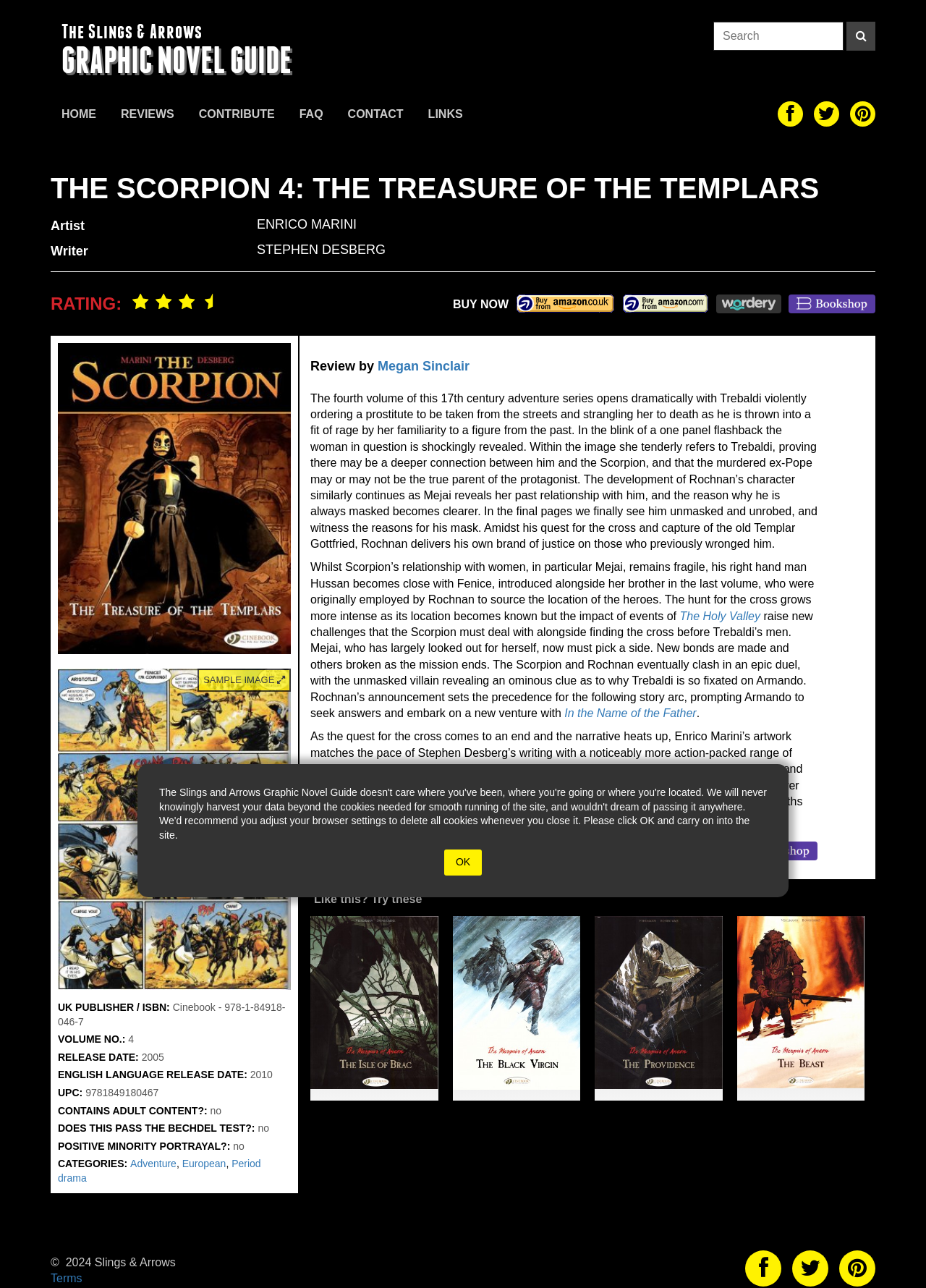What is the genre of the graphic novel?
Please utilize the information in the image to give a detailed response to the question.

I found the genres by looking at the elements with the text 'CATEGORIES:' and its corresponding links with the texts 'Adventure', 'European', and 'Period drama'.